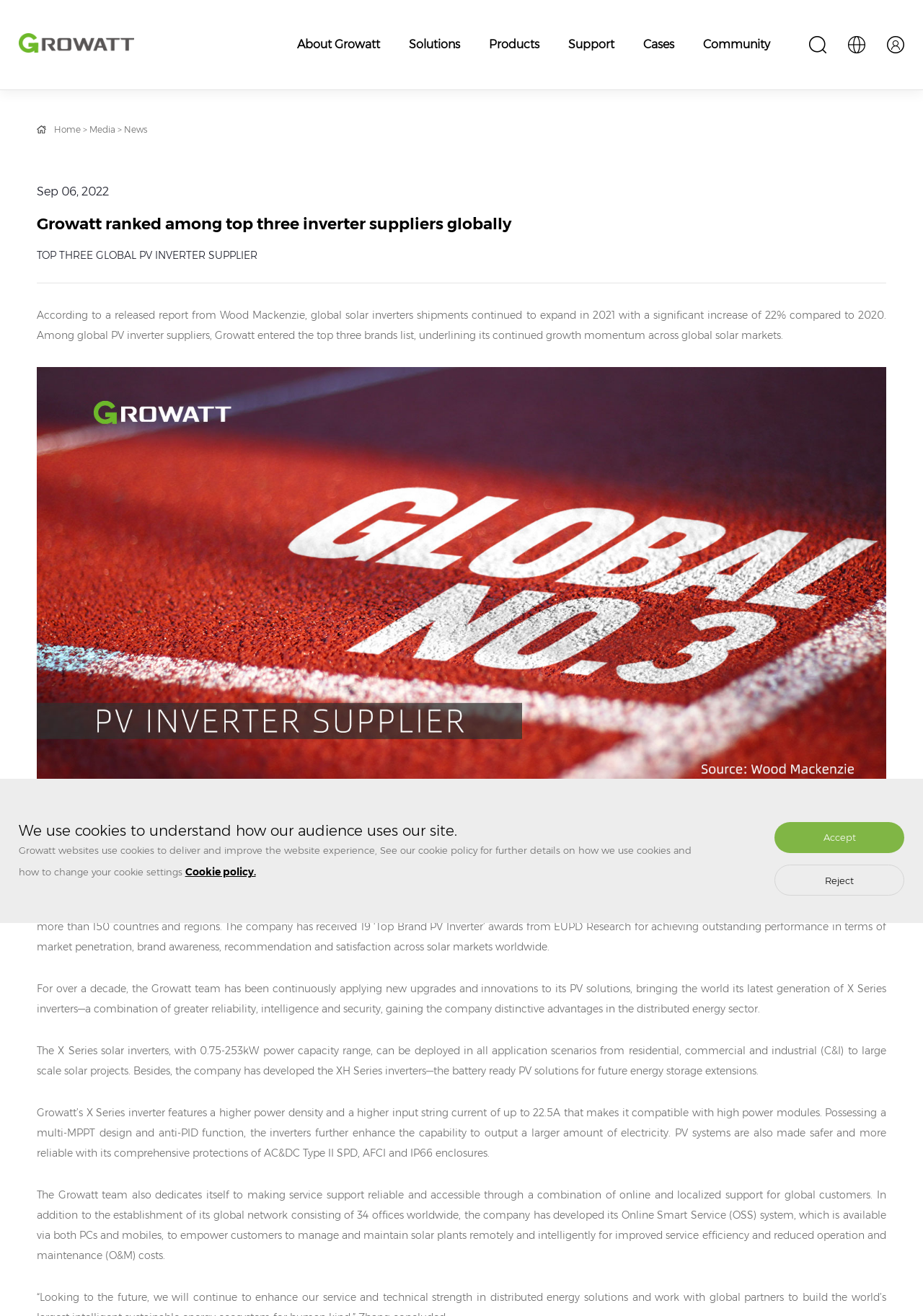Locate the bounding box coordinates of the element to click to perform the following action: 'Click the 'Media' link'. The coordinates should be given as four float values between 0 and 1, in the form of [left, top, right, bottom].

[0.097, 0.094, 0.125, 0.102]